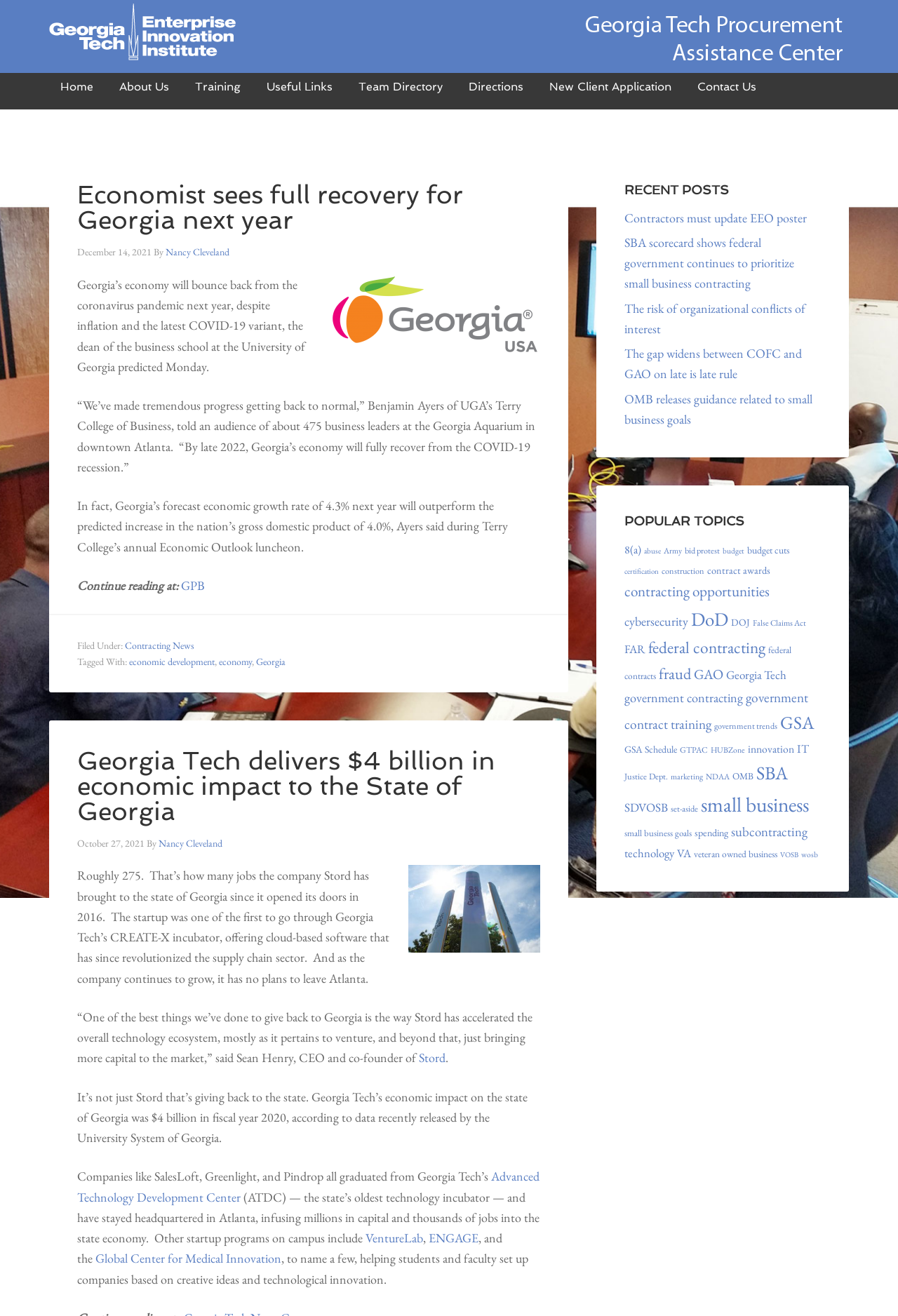What is the name of the incubator mentioned in the article?
Answer with a single word or phrase, using the screenshot for reference.

CREATE-X